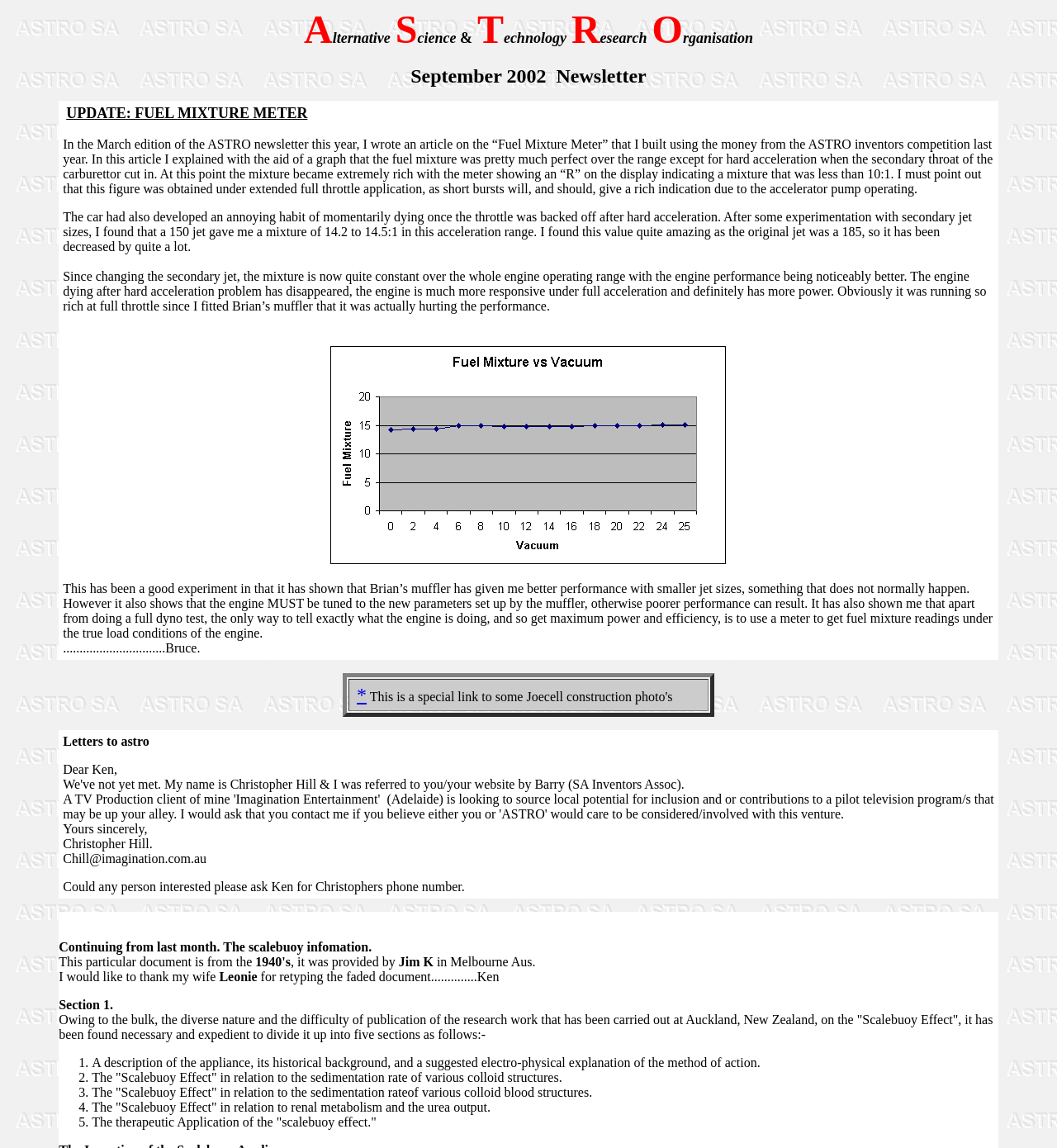Examine the image carefully and respond to the question with a detailed answer: 
Who wrote the article about the Fuel Mixture Meter?

The author of the article about the Fuel Mixture Meter is Bruce, as mentioned in the StaticText element with OCR text '...............................Bruce.'.